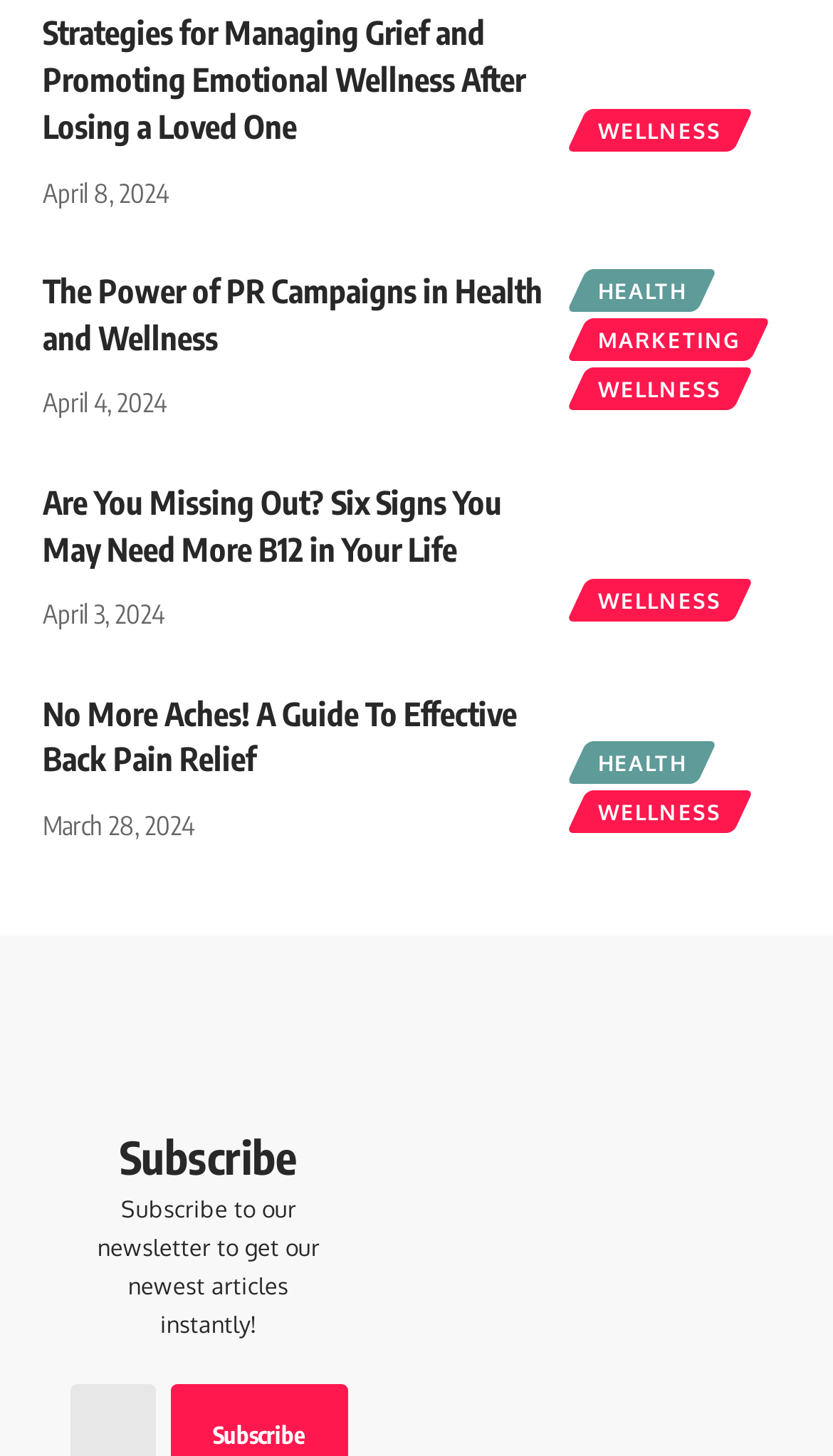Find the bounding box coordinates of the element to click in order to complete this instruction: "Read about strategies for managing grief". The bounding box coordinates must be four float numbers between 0 and 1, denoted as [left, top, right, bottom].

[0.692, 0.008, 0.949, 0.096]